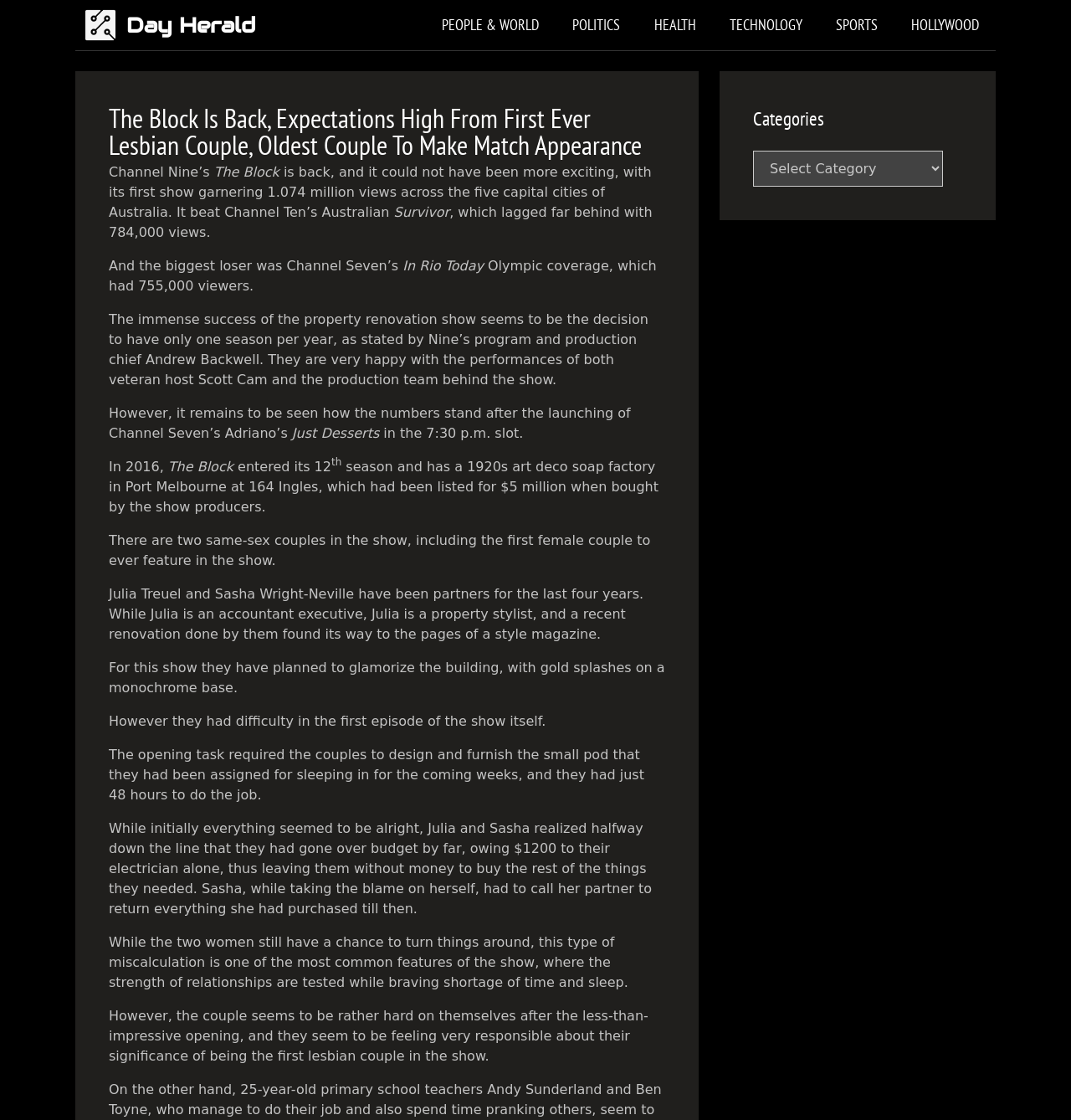Determine the bounding box coordinates of the area to click in order to meet this instruction: "Read the article about 'The Block Is Back'".

[0.102, 0.093, 0.621, 0.141]